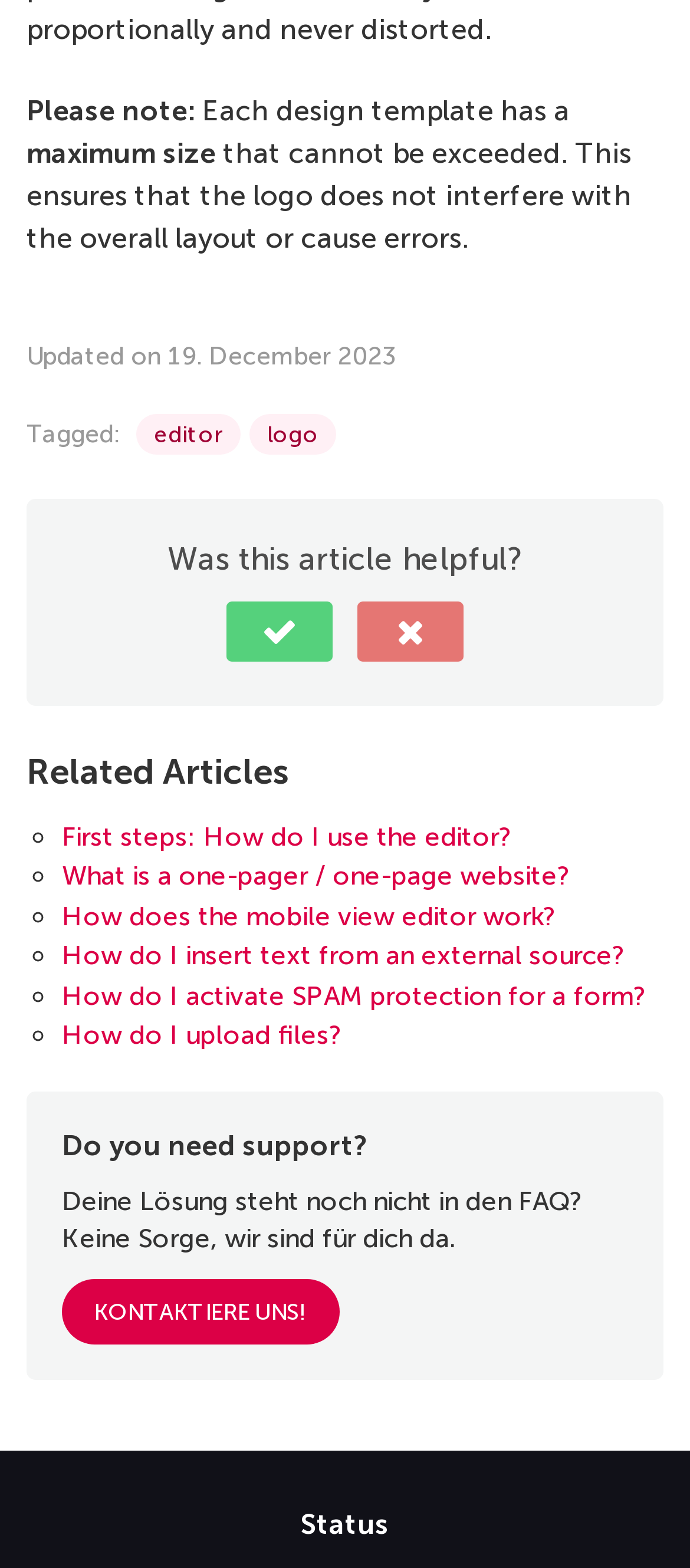Please identify the bounding box coordinates of the area that needs to be clicked to fulfill the following instruction: "Click on the 'Yes' button."

[0.328, 0.383, 0.482, 0.422]